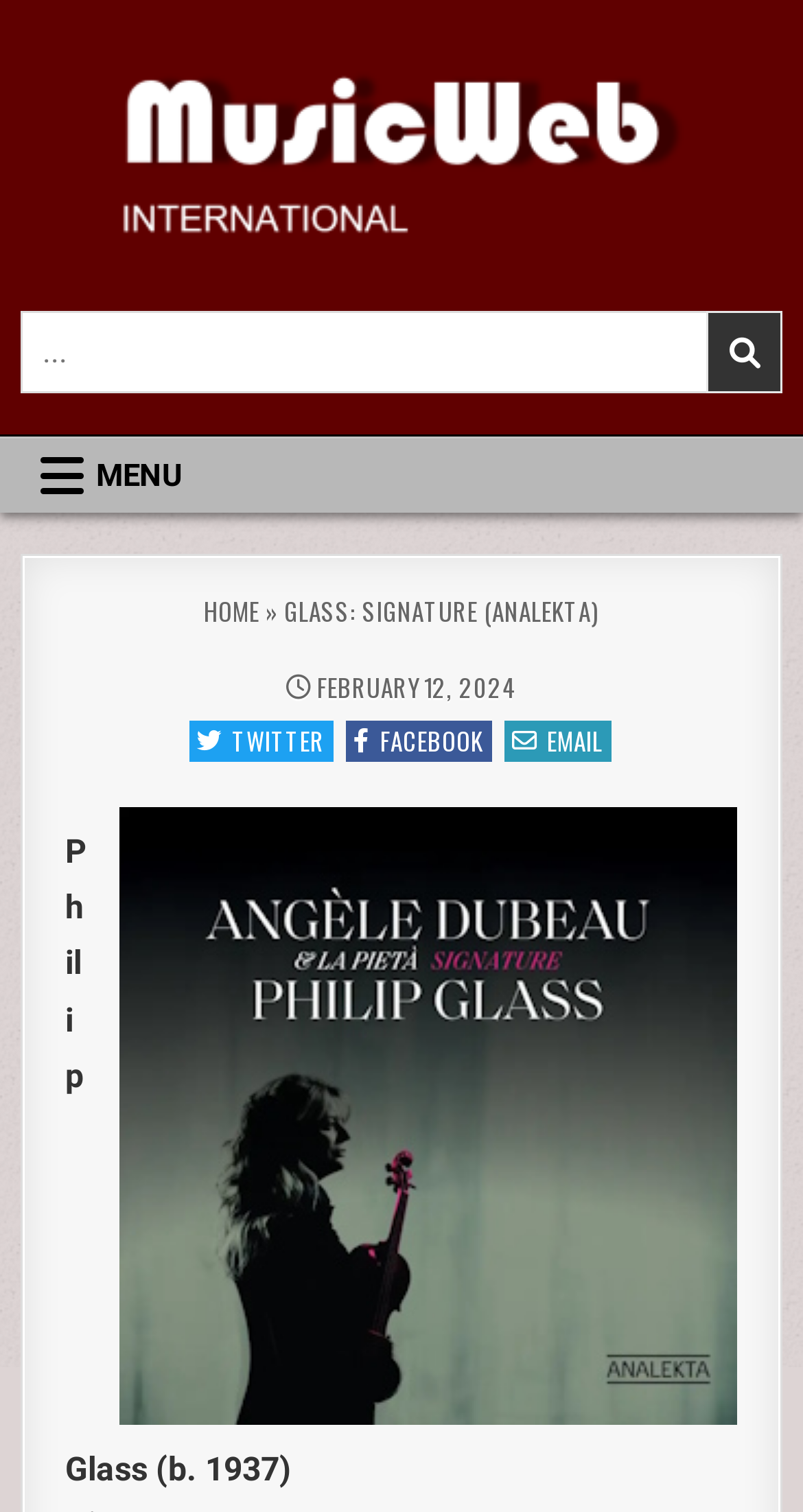Answer the question below in one word or phrase:
What is the name of the album?

Glass: Signature (Analekta)